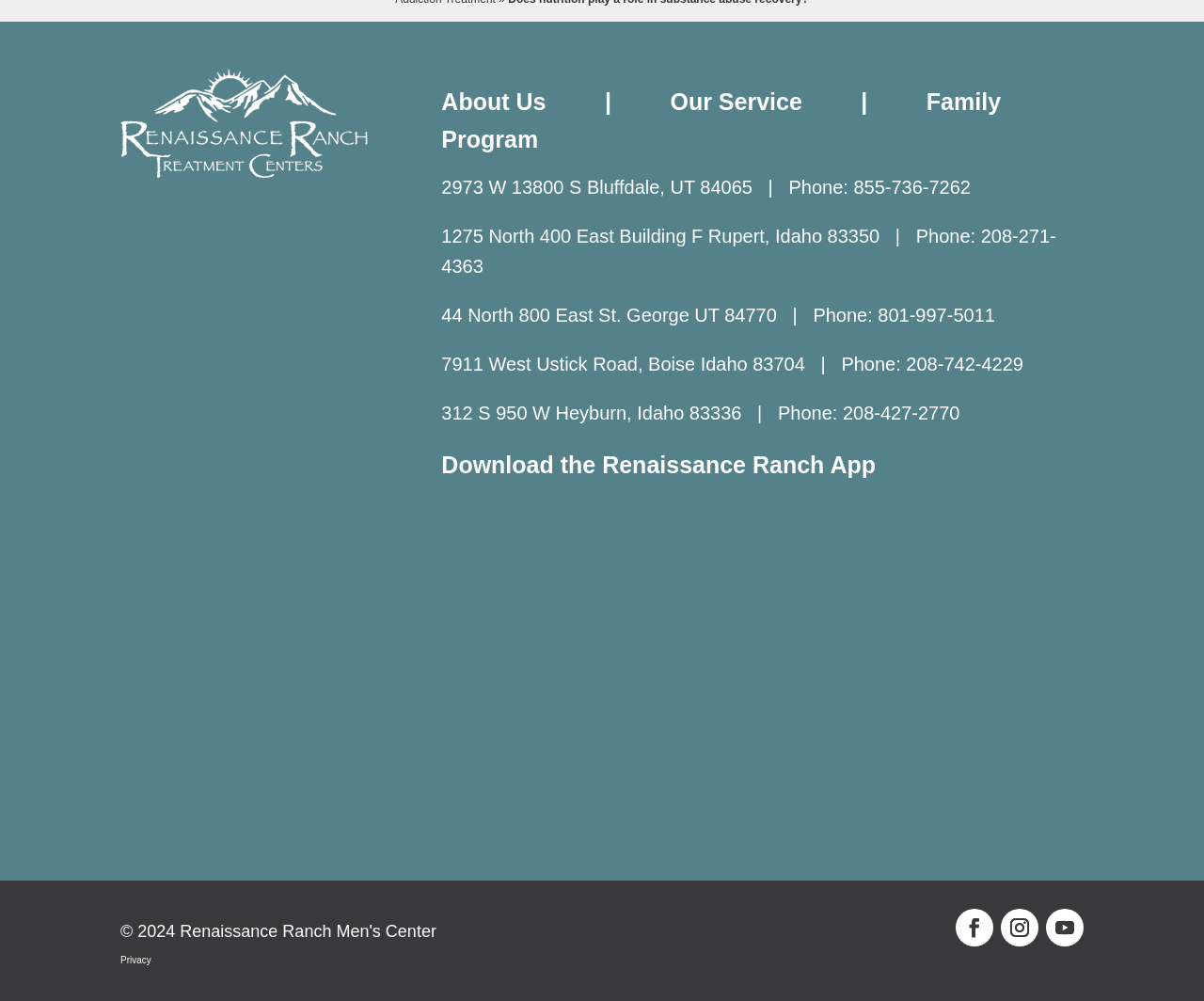Please identify the bounding box coordinates of the clickable area that will allow you to execute the instruction: "Call the phone number 855-736-7262".

[0.709, 0.177, 0.806, 0.198]